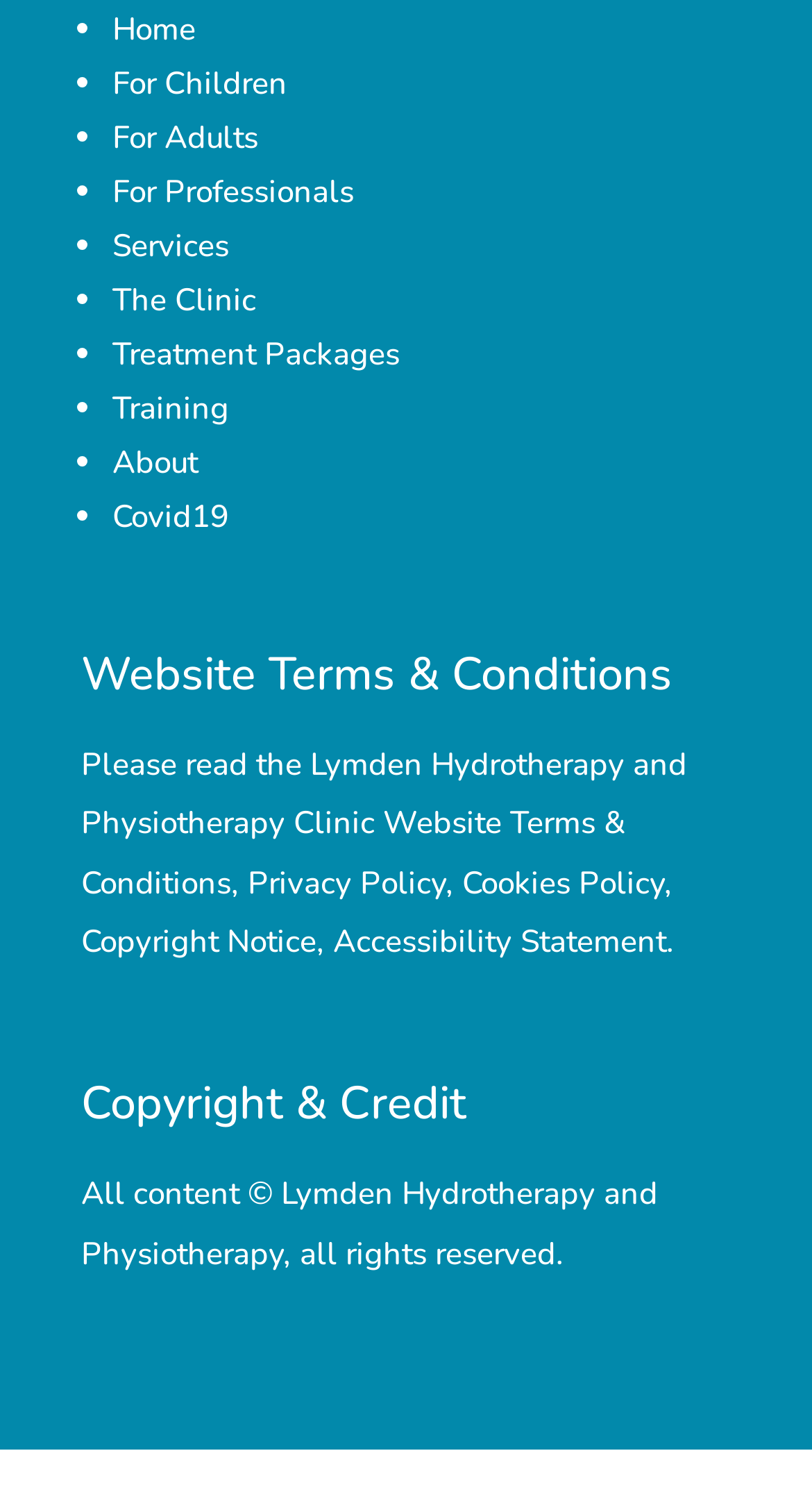What is the title of the second section on the webpage?
Look at the screenshot and respond with one word or a short phrase.

Website Terms & Conditions